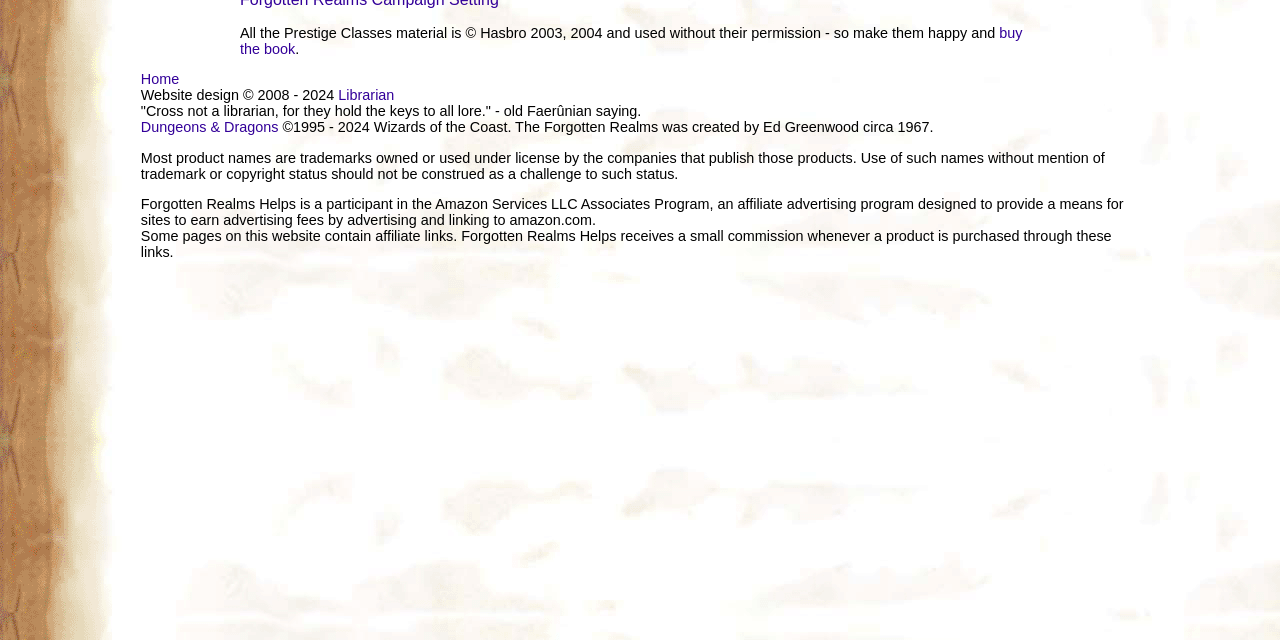Given the element description, predict the bounding box coordinates in the format (top-left x, top-left y, bottom-right x, bottom-right y), using floating point numbers between 0 and 1: buy the book

[0.188, 0.039, 0.799, 0.089]